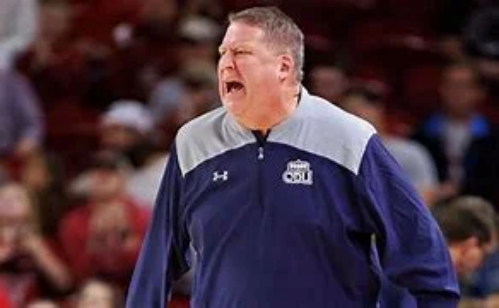Where did Jeff Jones suffer a heart attack?
Using the information from the image, give a concise answer in one word or a short phrase.

Hawaii